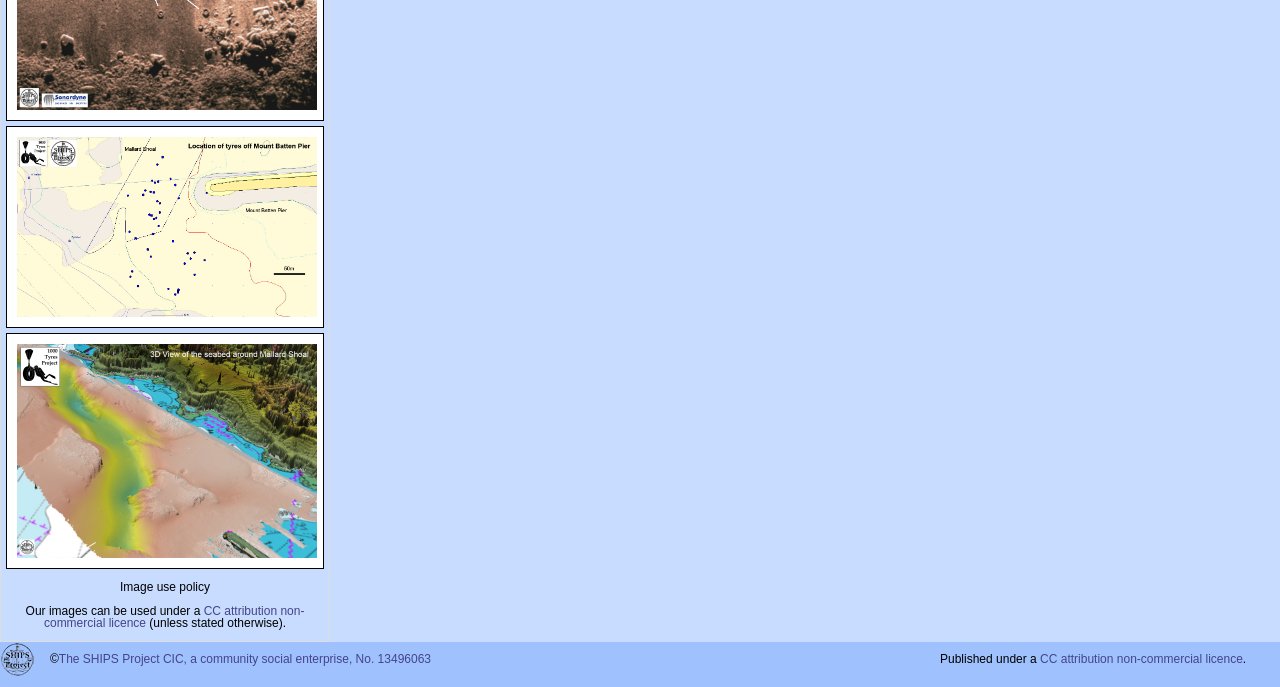Locate the bounding box coordinates of the segment that needs to be clicked to meet this instruction: "Read the '38' article".

None